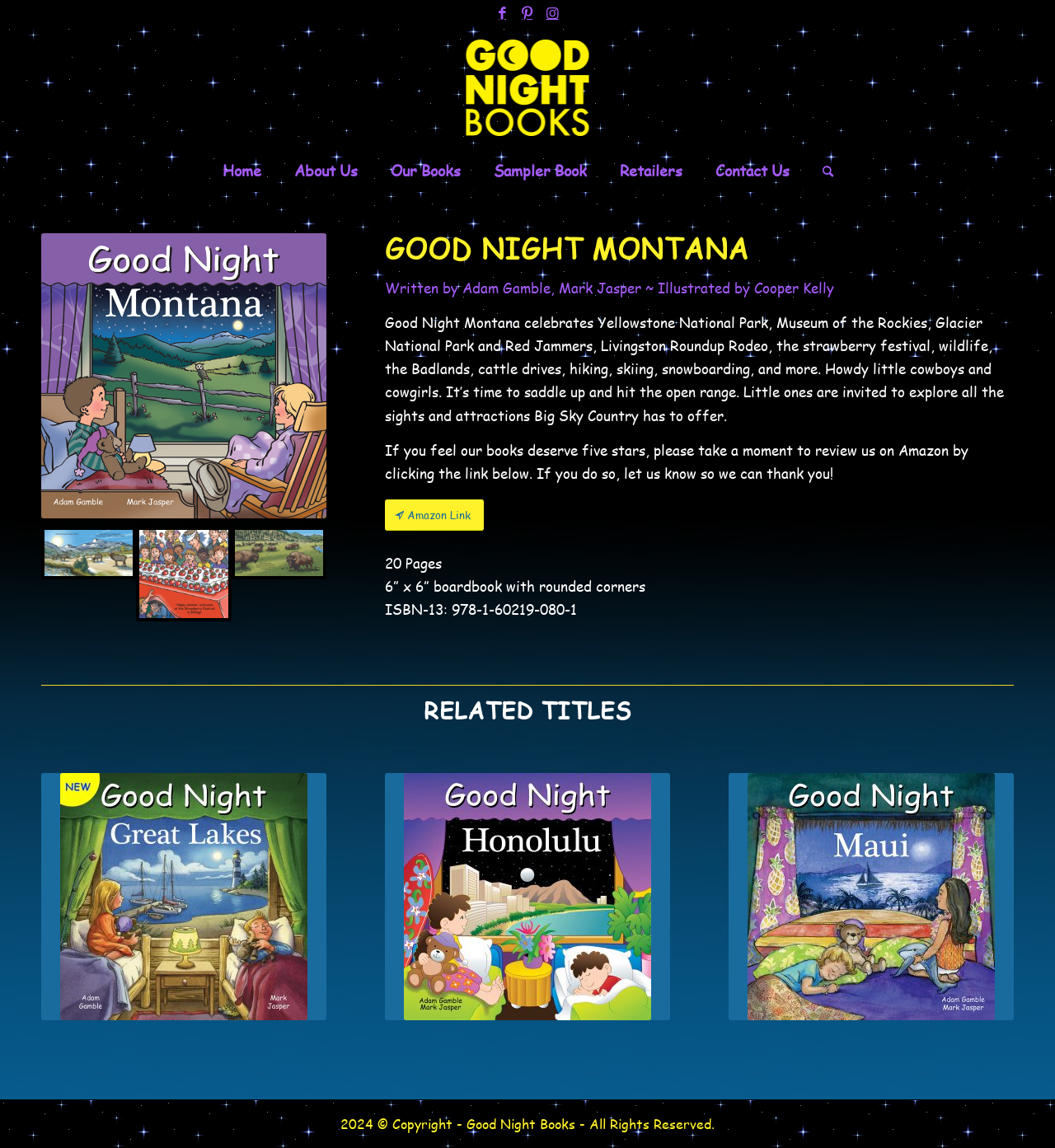What is the ISBN-13 of the book?
Examine the webpage screenshot and provide an in-depth answer to the question.

The ISBN-13 is obtained from the StaticText element 'ISBN-13: 978-1-60219-080-1'.